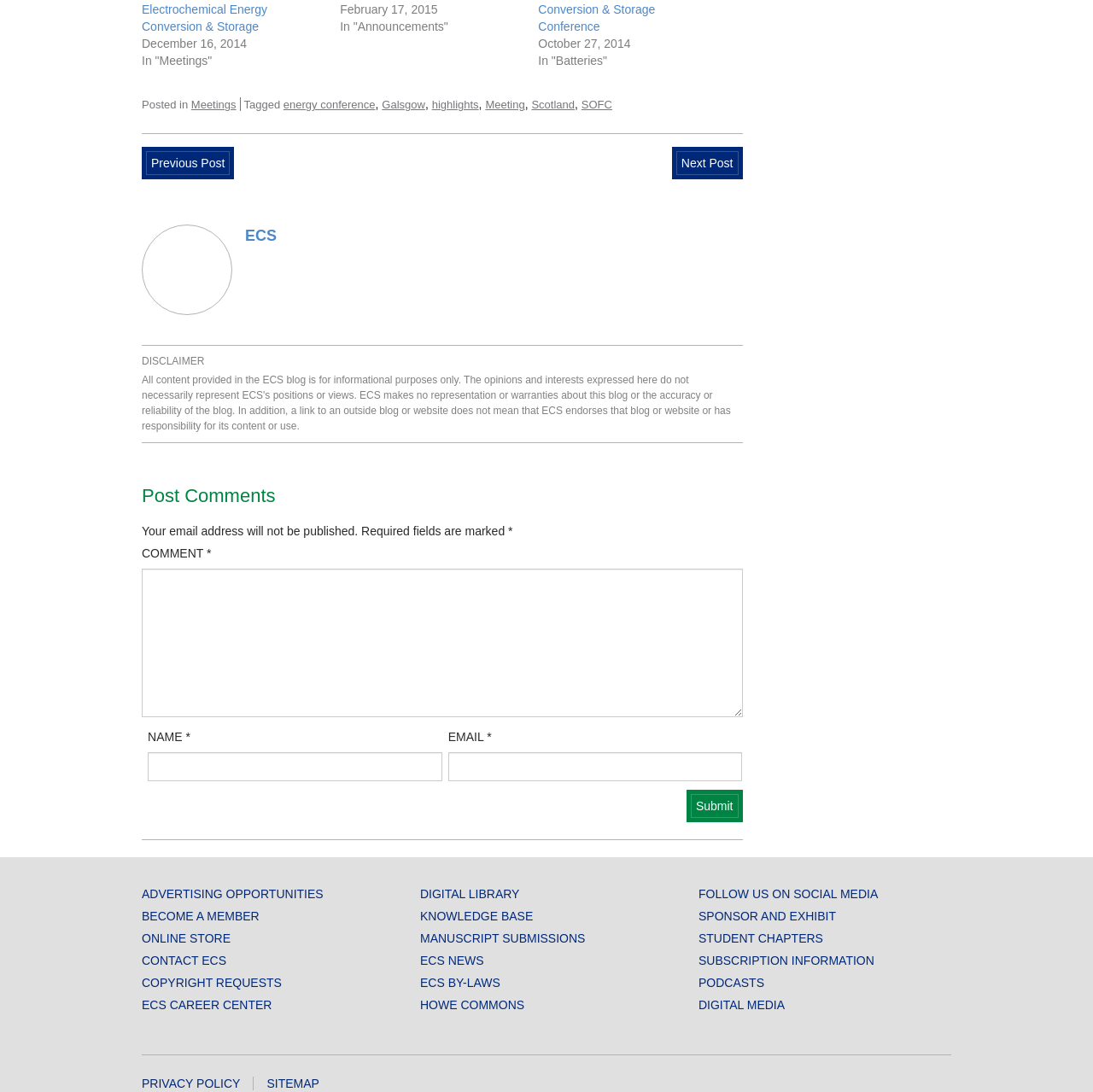Please identify the bounding box coordinates of the element's region that I should click in order to complete the following instruction: "View advertising opportunities". The bounding box coordinates consist of four float numbers between 0 and 1, i.e., [left, top, right, bottom].

[0.13, 0.812, 0.296, 0.825]